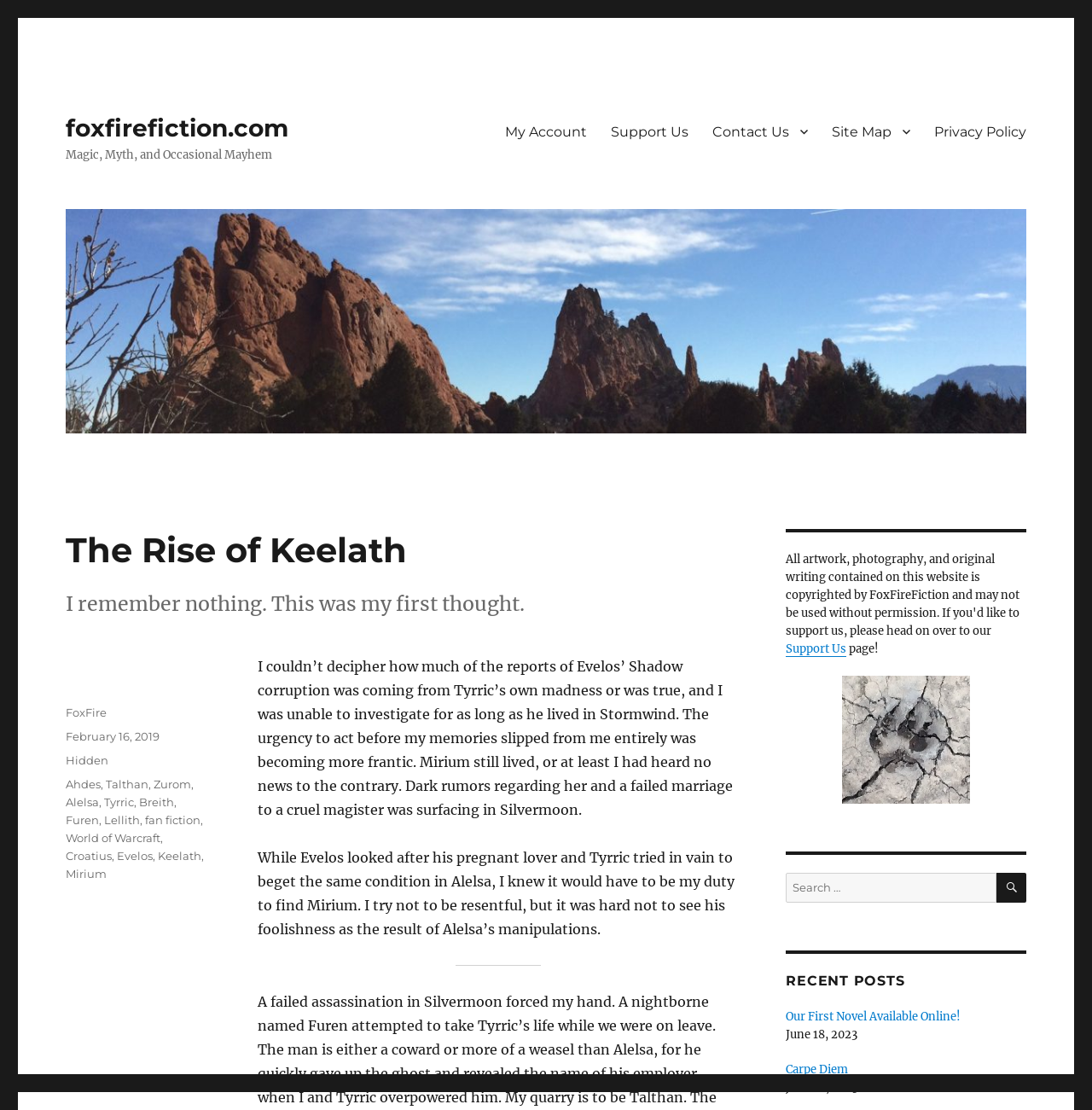Observe the image and answer the following question in detail: What is the name of the website?

I determined the answer by looking at the link element with the text 'foxfirefiction.com' at the top of the webpage, which is likely the website's name.